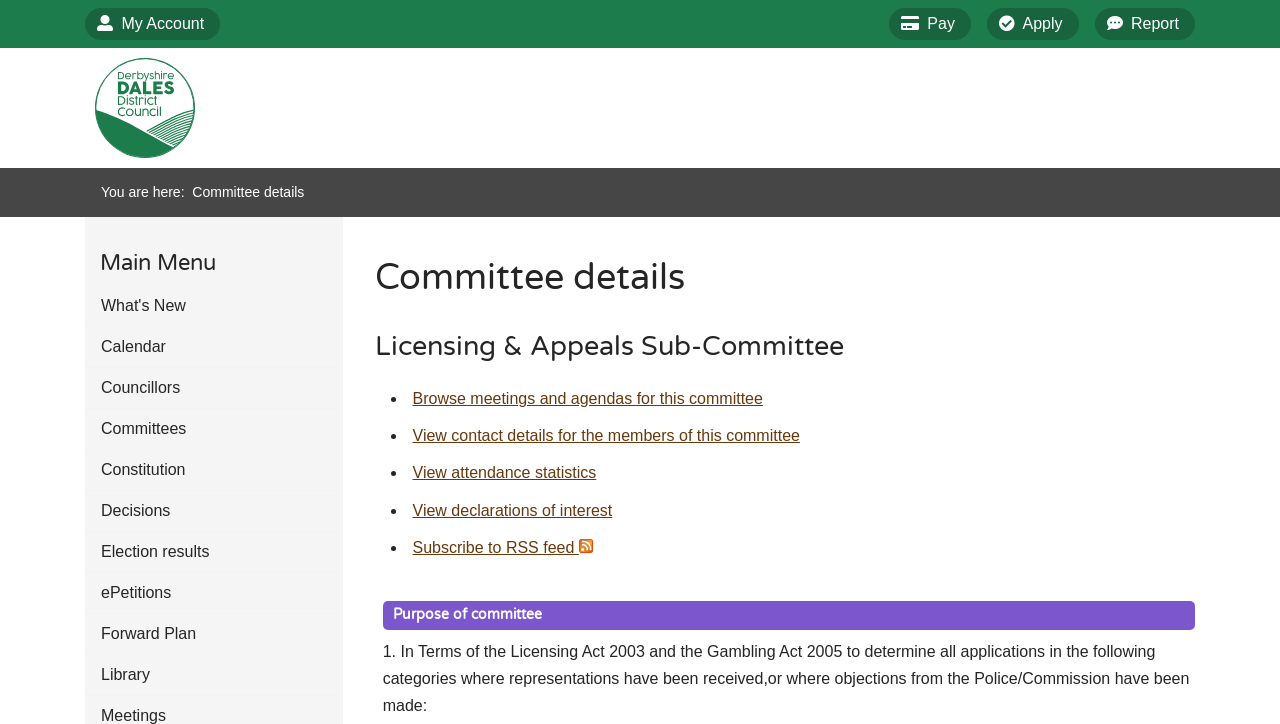Based on the element description alt="Derbyshire Dales District Council", identify the bounding box of the UI element in the given webpage screenshot. The coordinates should be in the format (top-left x, top-left y, bottom-right x, bottom-right y) and must be between 0 and 1.

[0.066, 0.066, 0.16, 0.232]